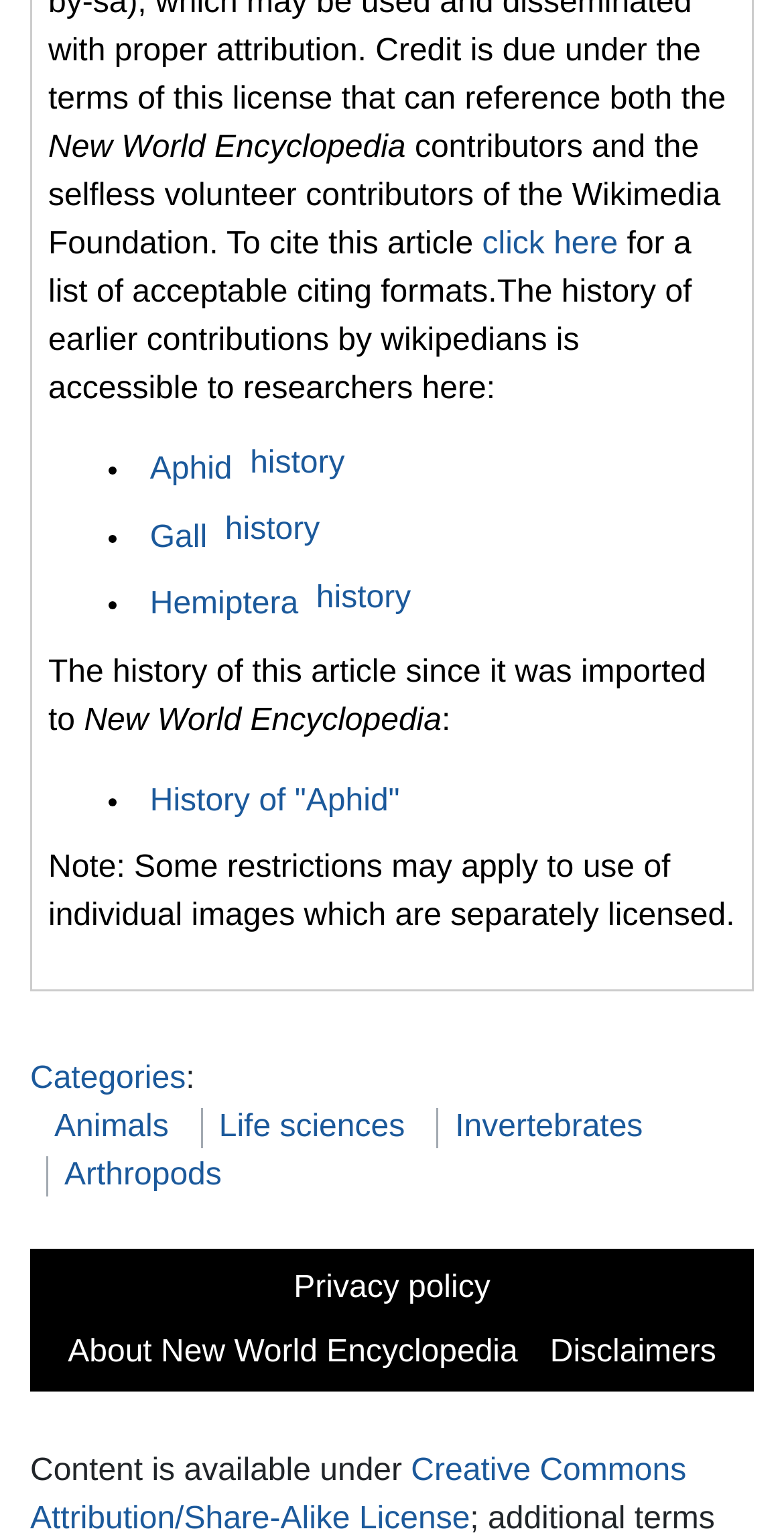Show the bounding box coordinates of the region that should be clicked to follow the instruction: "view the history of this article."

[0.062, 0.426, 0.901, 0.479]